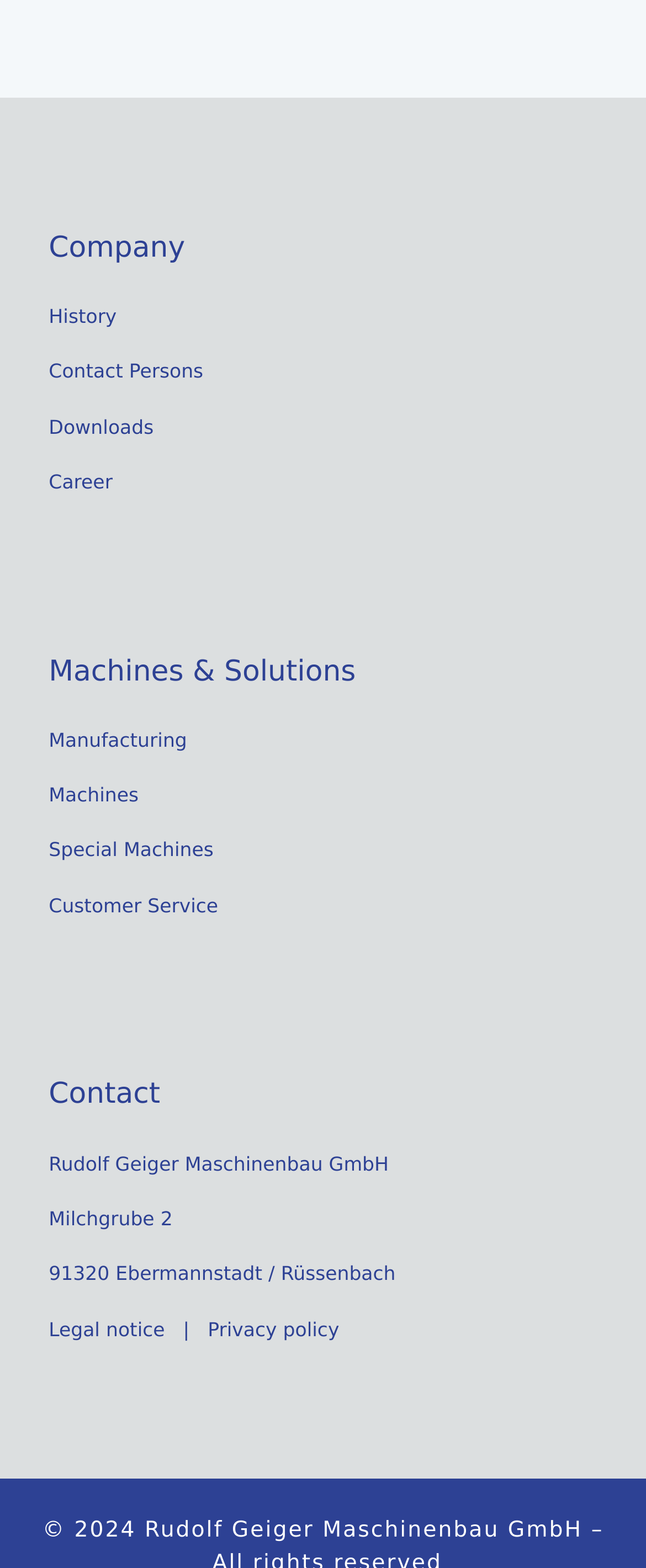What is the address of the company?
Offer a detailed and full explanation in response to the question.

The address of the company can be found in the contact section of the webpage, where it is written as 'Milchgrube 2, 91320 Ebermannstadt / Rüssenbach'.